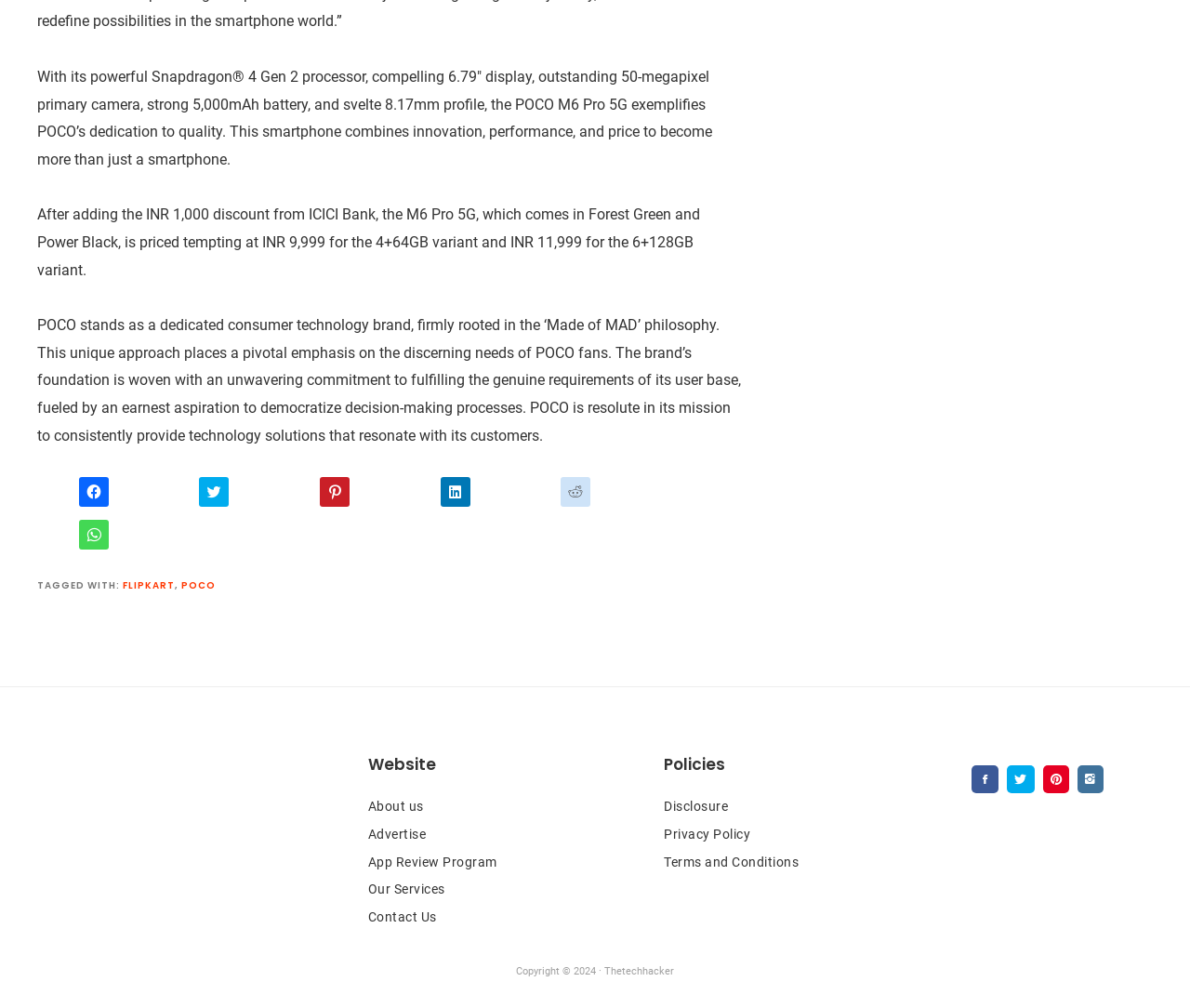What is the philosophy of the POCO brand?
Based on the screenshot, respond with a single word or phrase.

Made of MAD